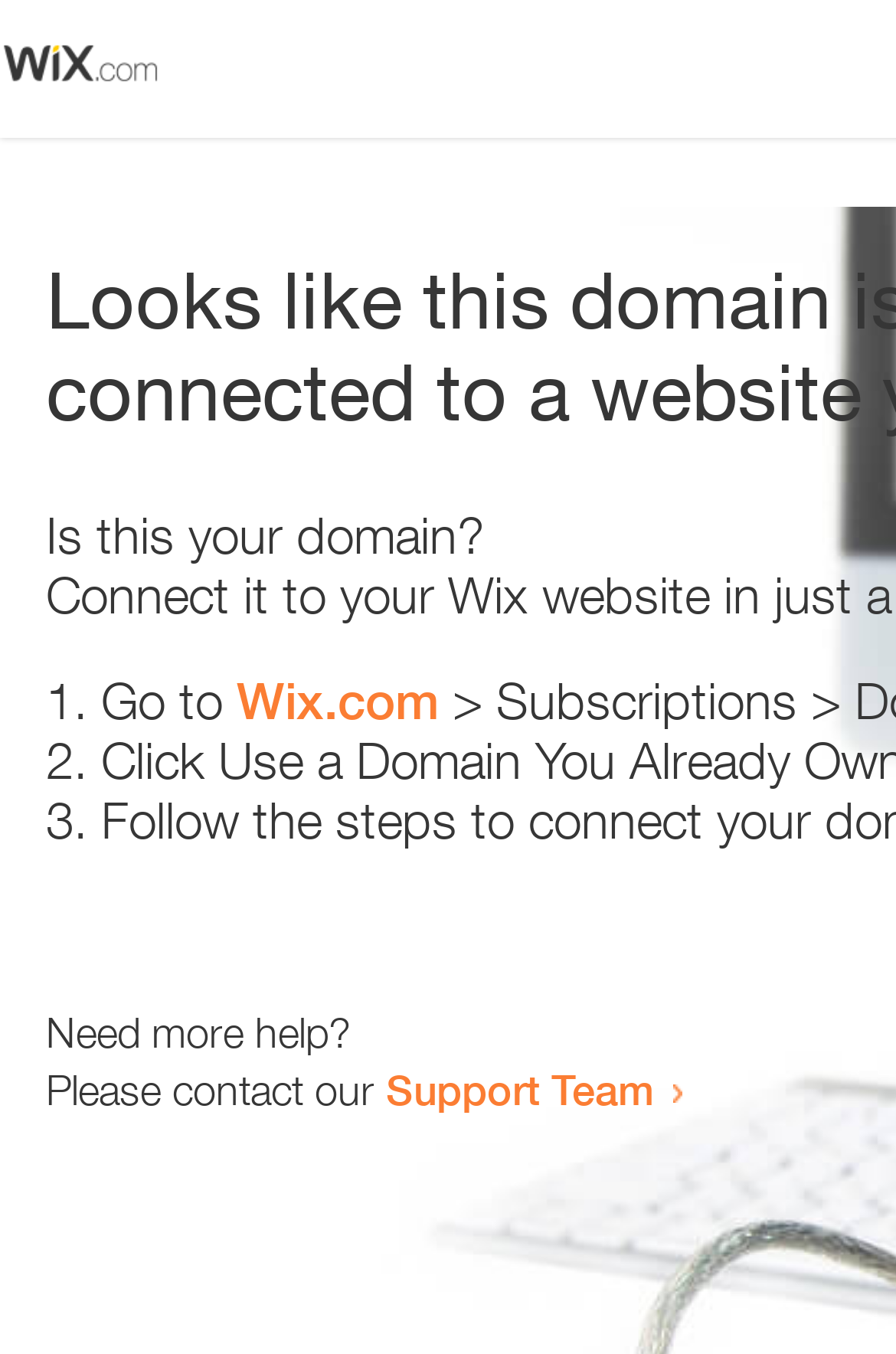What is the first step to take?
Please provide a single word or phrase as your answer based on the image.

Go to Wix.com